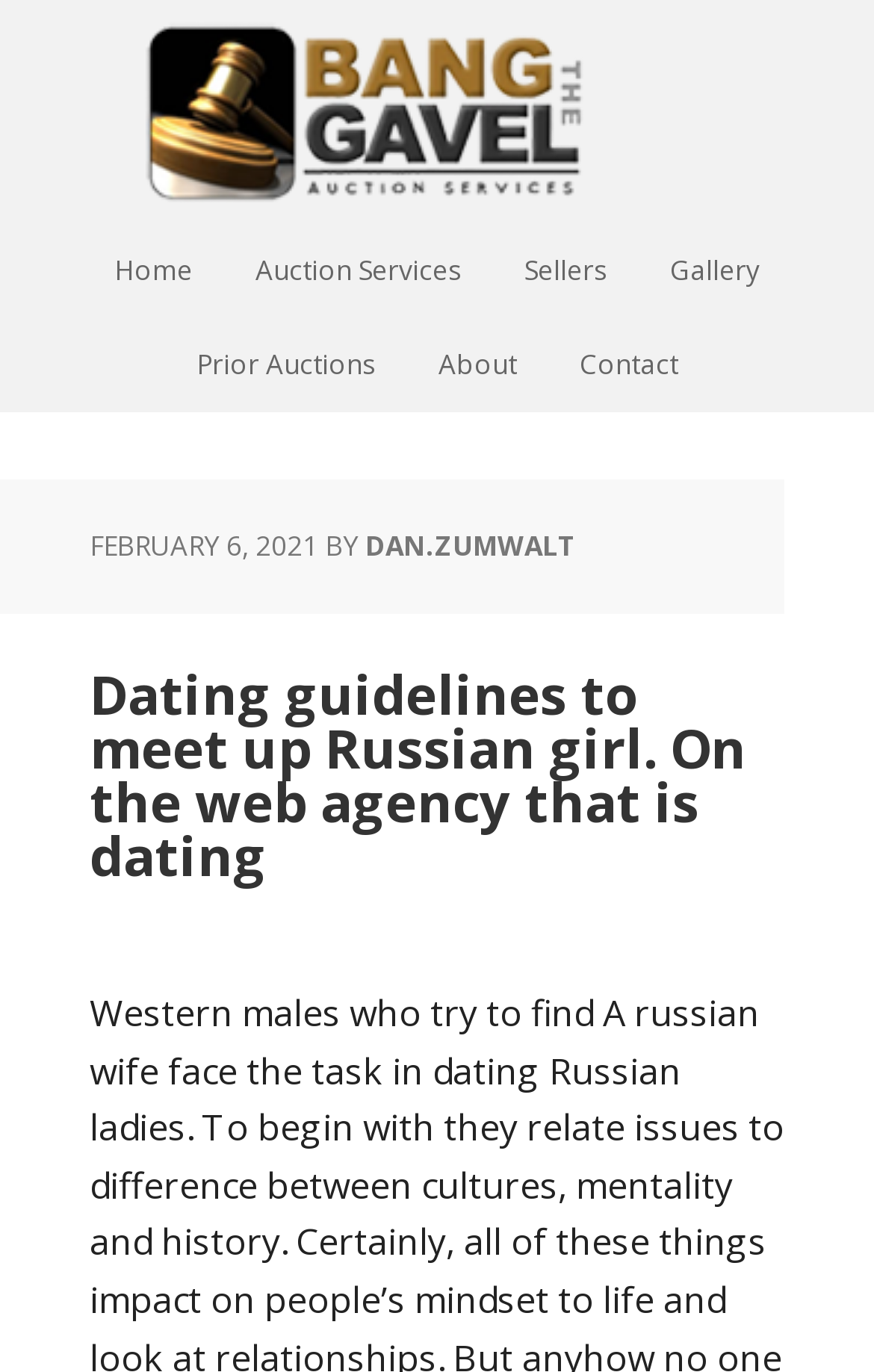What is the purpose of this website?
From the screenshot, provide a brief answer in one word or phrase.

Dating agency